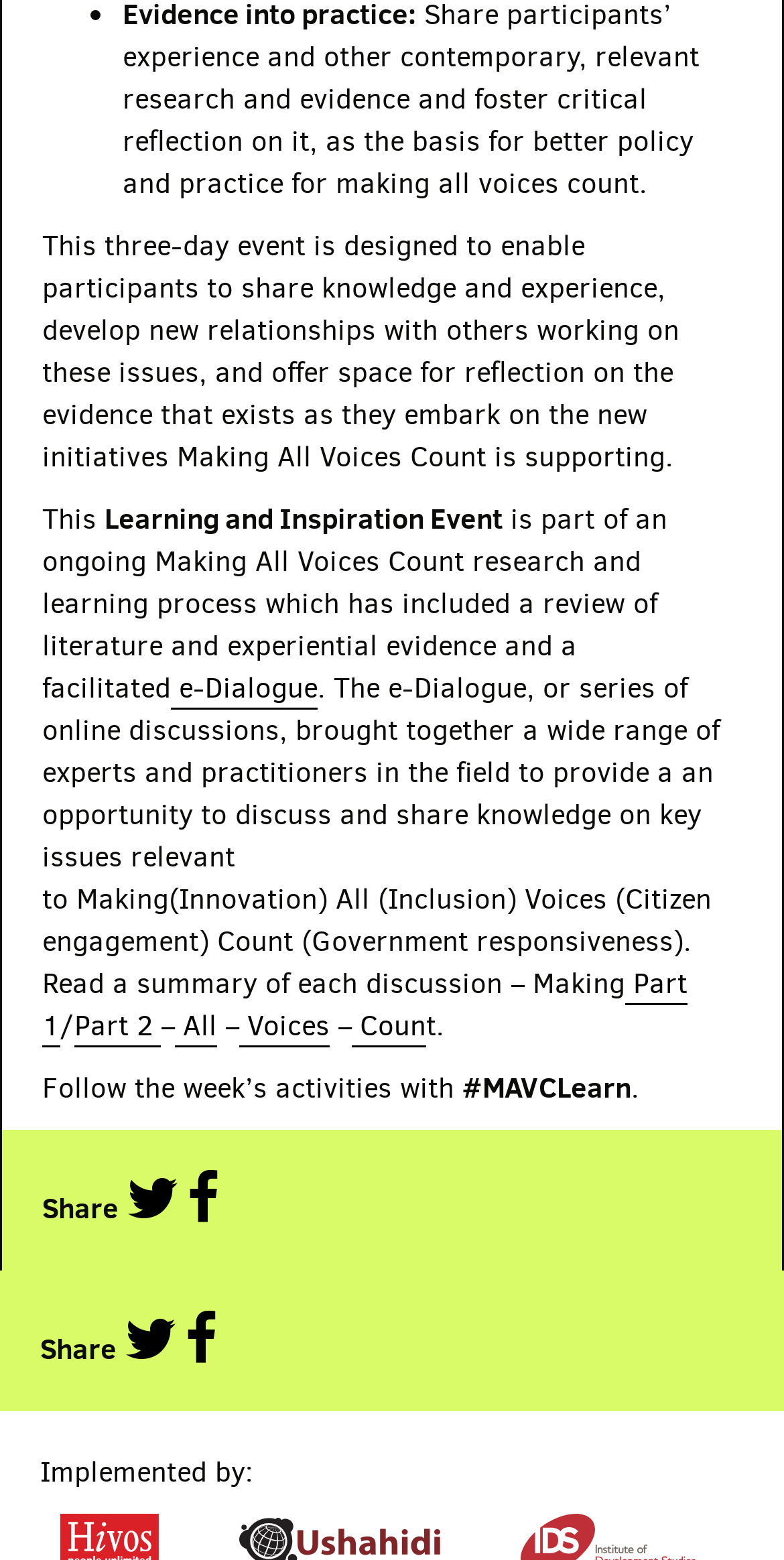What is the organization implementing the event? Refer to the image and provide a one-word or short phrase answer.

Not specified